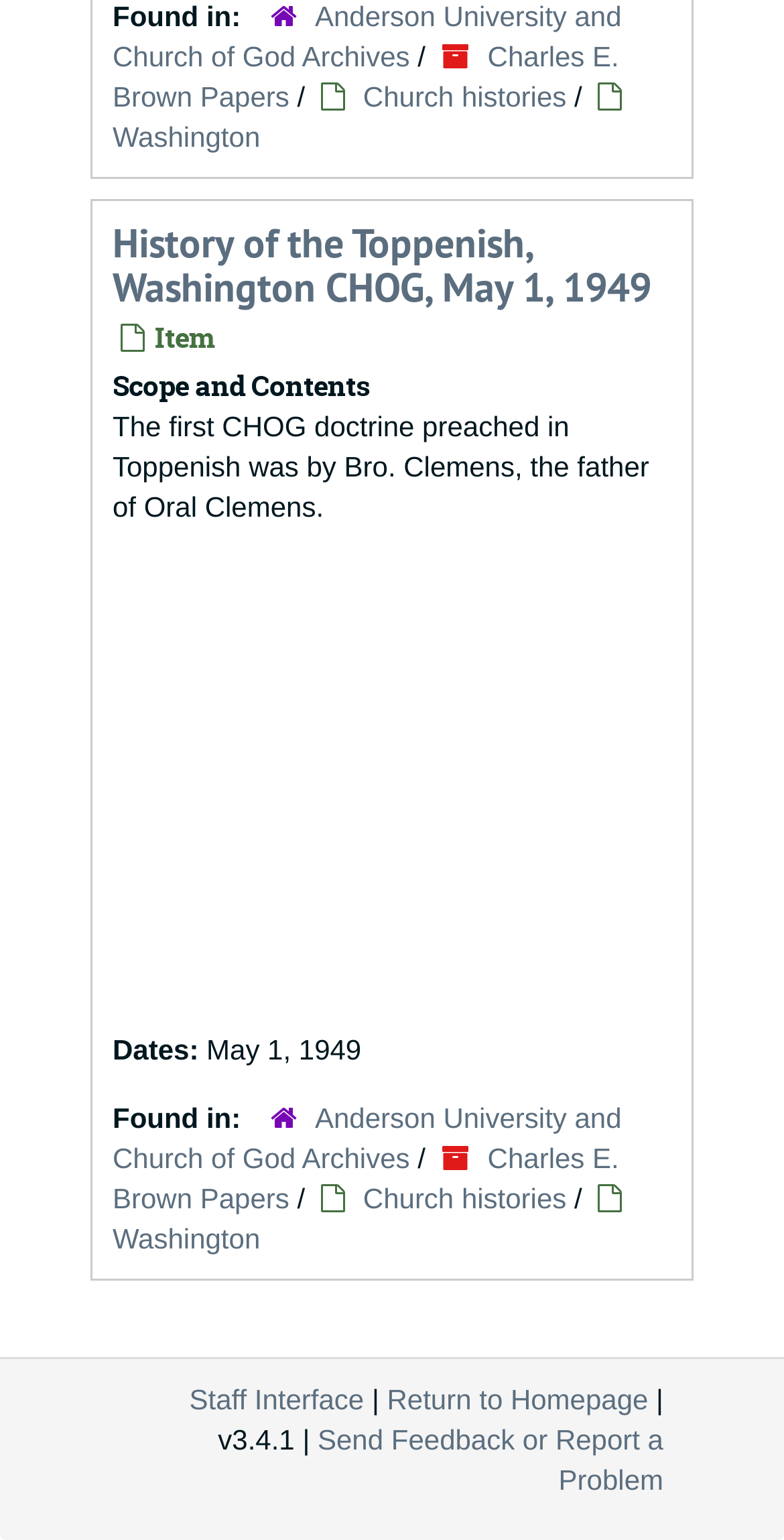Find the bounding box coordinates of the clickable element required to execute the following instruction: "Return to Homepage". Provide the coordinates as four float numbers between 0 and 1, i.e., [left, top, right, bottom].

[0.494, 0.898, 0.827, 0.919]